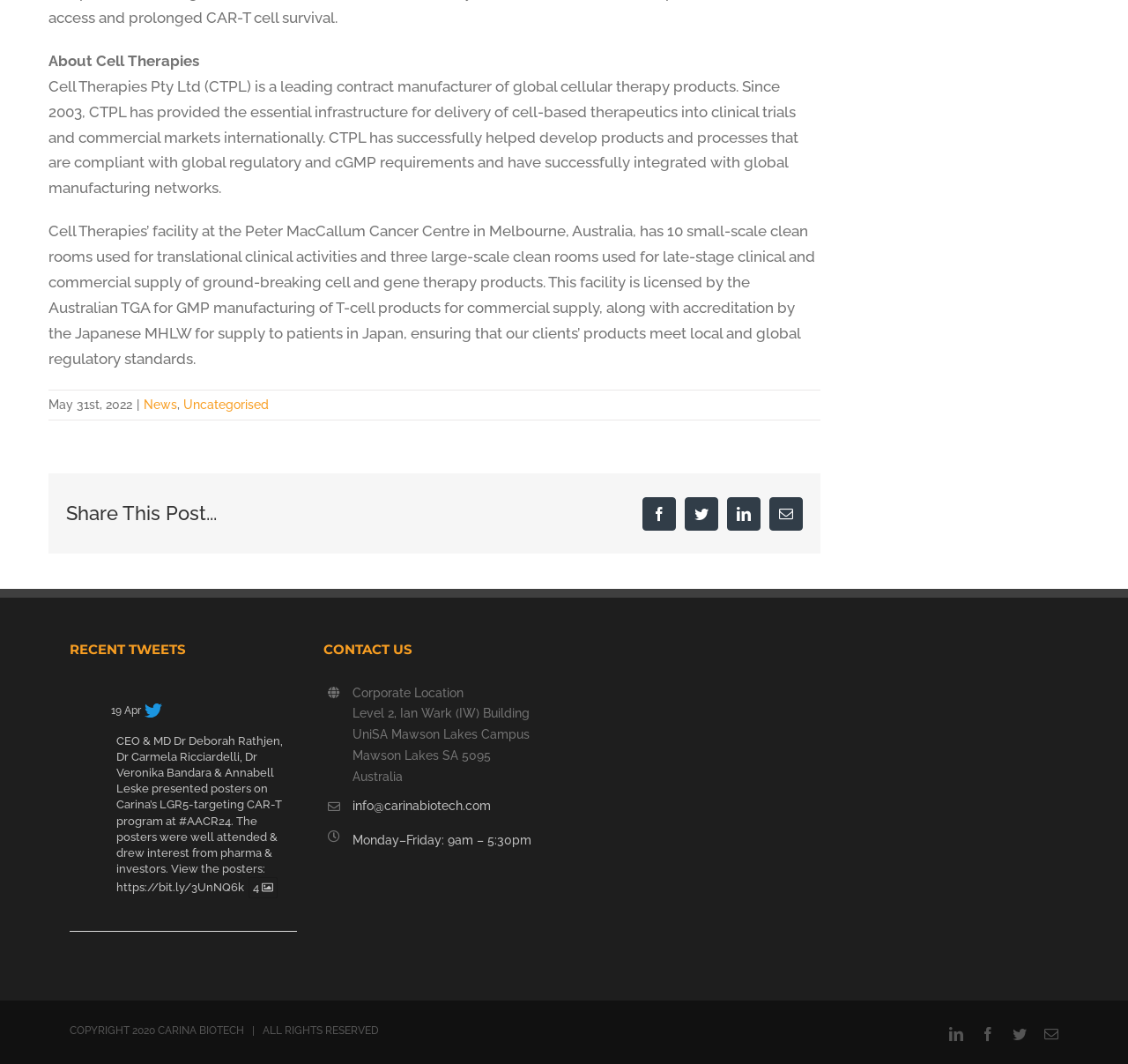What are the social media platforms linked on the webpage?
Refer to the image and offer an in-depth and detailed answer to the question.

The social media platforms linked on the webpage are Facebook, Twitter, LinkedIn, and Email, which are mentioned in the 'Share This Post...' section and the footer of the webpage.